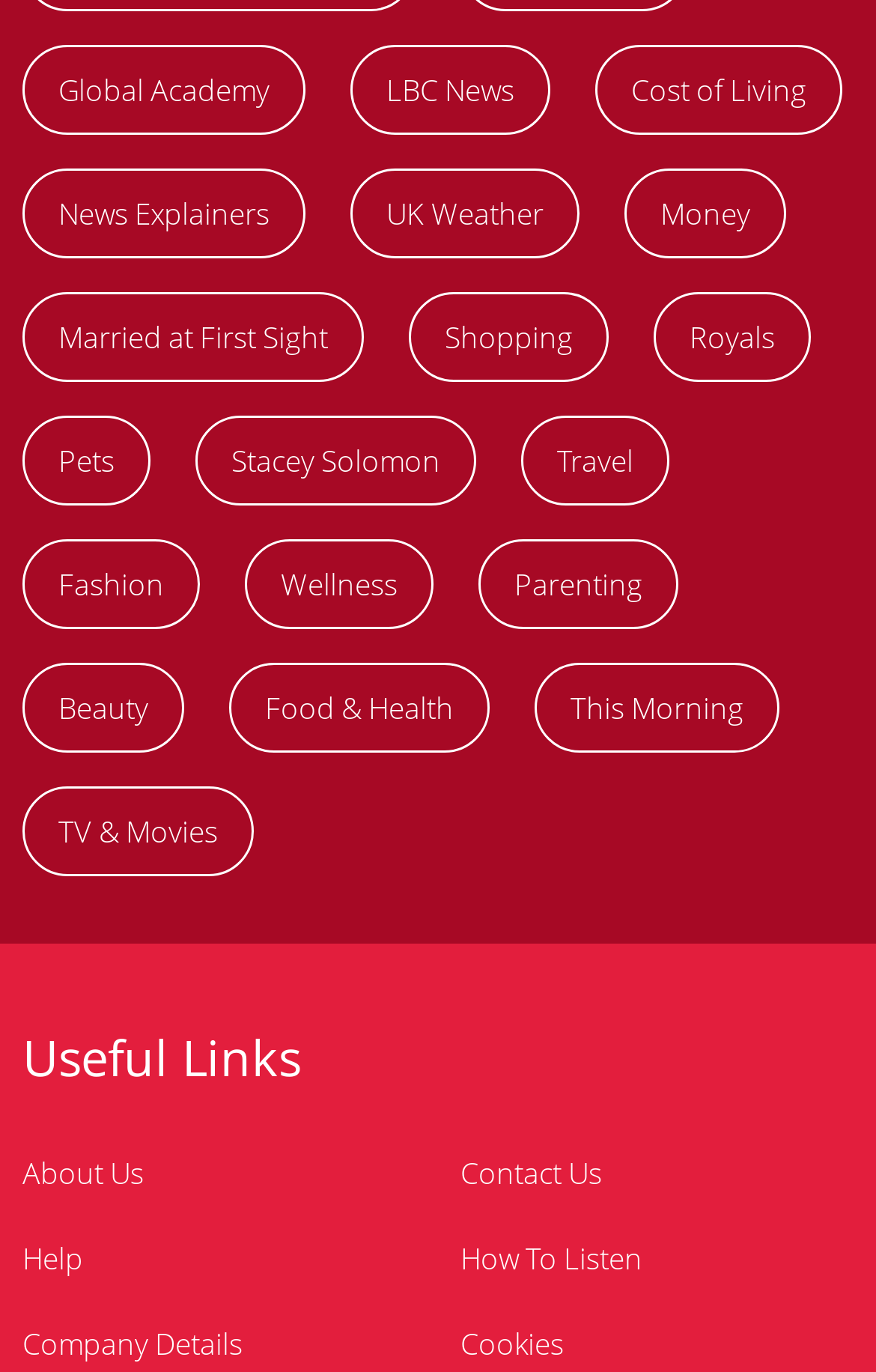Respond with a single word or phrase to the following question: What is the first category on the top left?

Global Academy